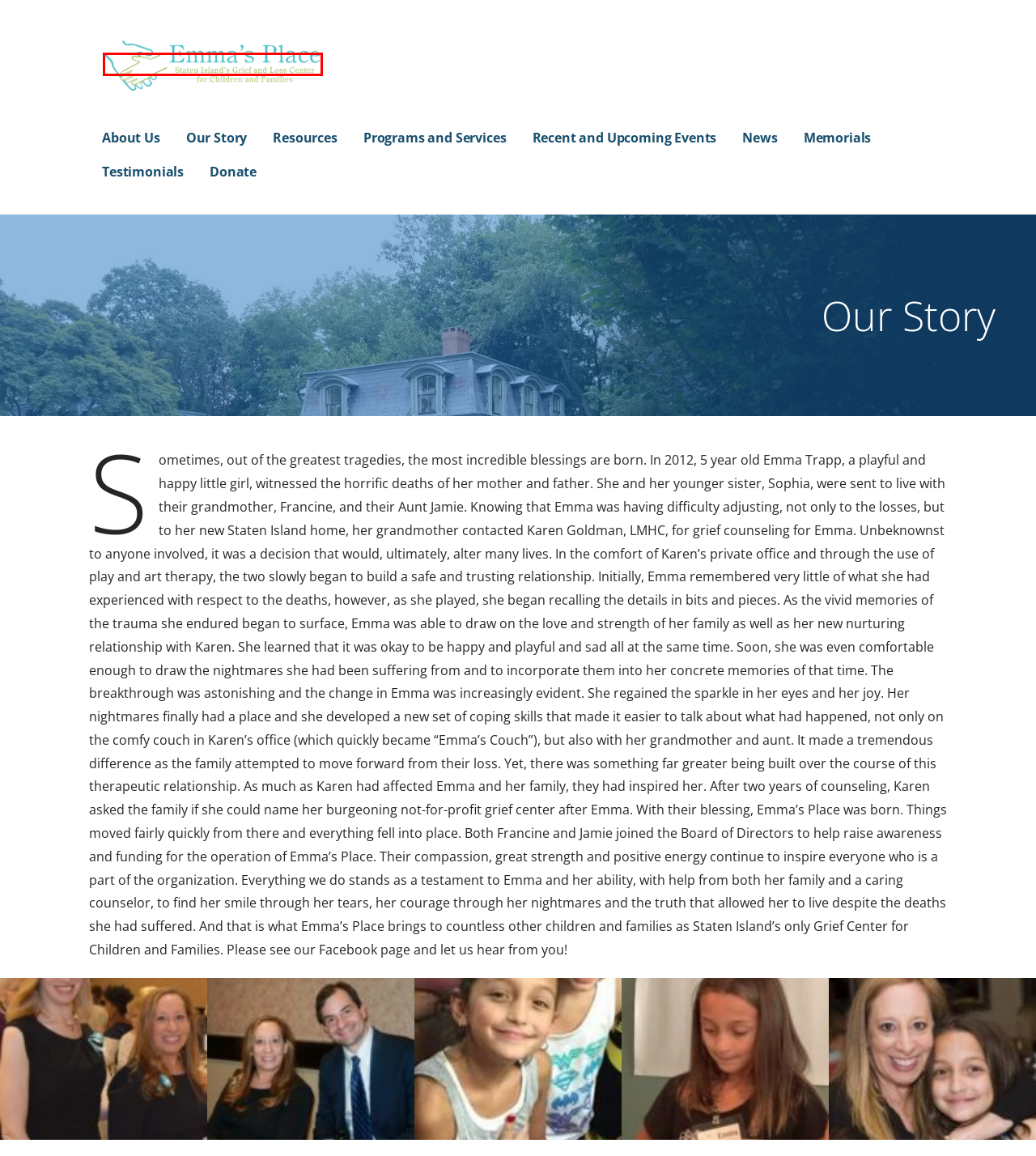Look at the screenshot of the webpage and find the element within the red bounding box. Choose the webpage description that best fits the new webpage that will appear after clicking the element. Here are the candidates:
A. Brochure – Emma's Place
B. Emma's Place – Grief and Loss Center for Children and Families
C. Testimonials – Emma's Place
D. 2016 Boys & Girls Scouts – Emma's Place
E. Memorials – Emma's Place
F. Educational Support – Emma's Place
G. Fundraiser 2018 – Emma's Place
H. Donate – Emma's Place

B